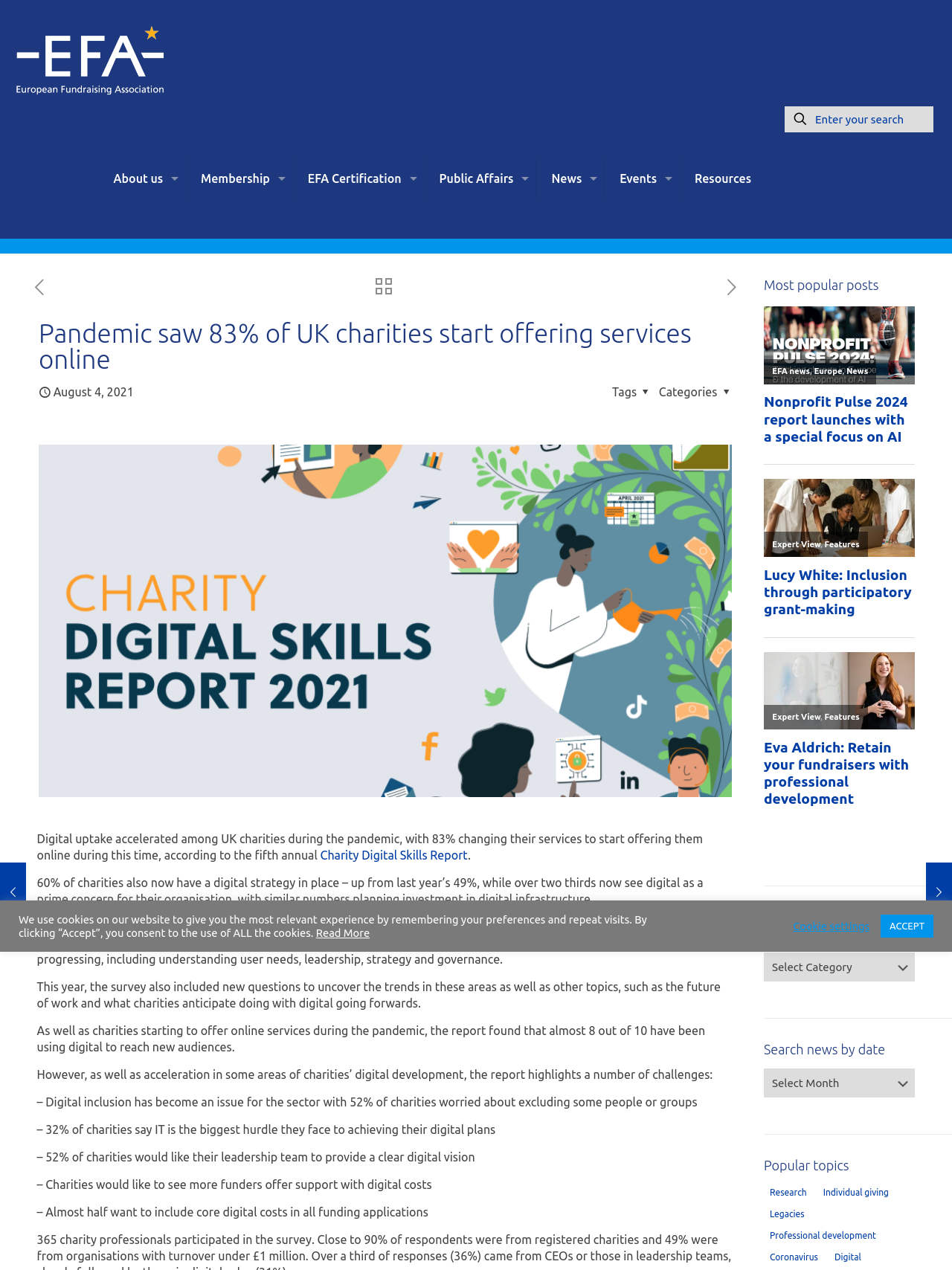Predict the bounding box of the UI element based on the description: "News". The coordinates should be four float numbers between 0 and 1, formatted as [left, top, right, bottom].

[0.564, 0.094, 0.635, 0.187]